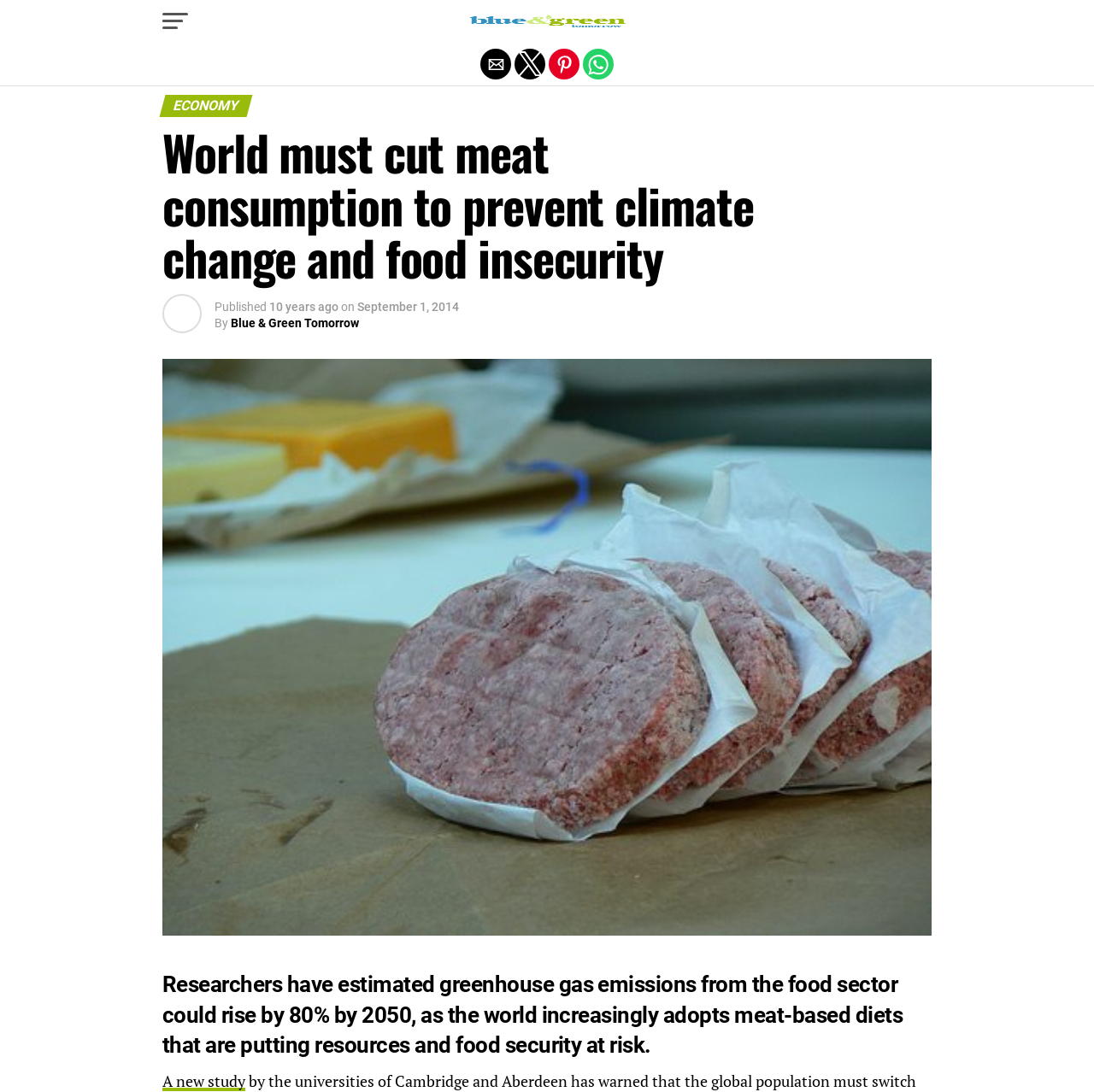Find the bounding box coordinates of the clickable element required to execute the following instruction: "Read the article about researchers' estimation on greenhouse gas emissions". Provide the coordinates as four float numbers between 0 and 1, i.e., [left, top, right, bottom].

[0.148, 0.888, 0.852, 0.972]